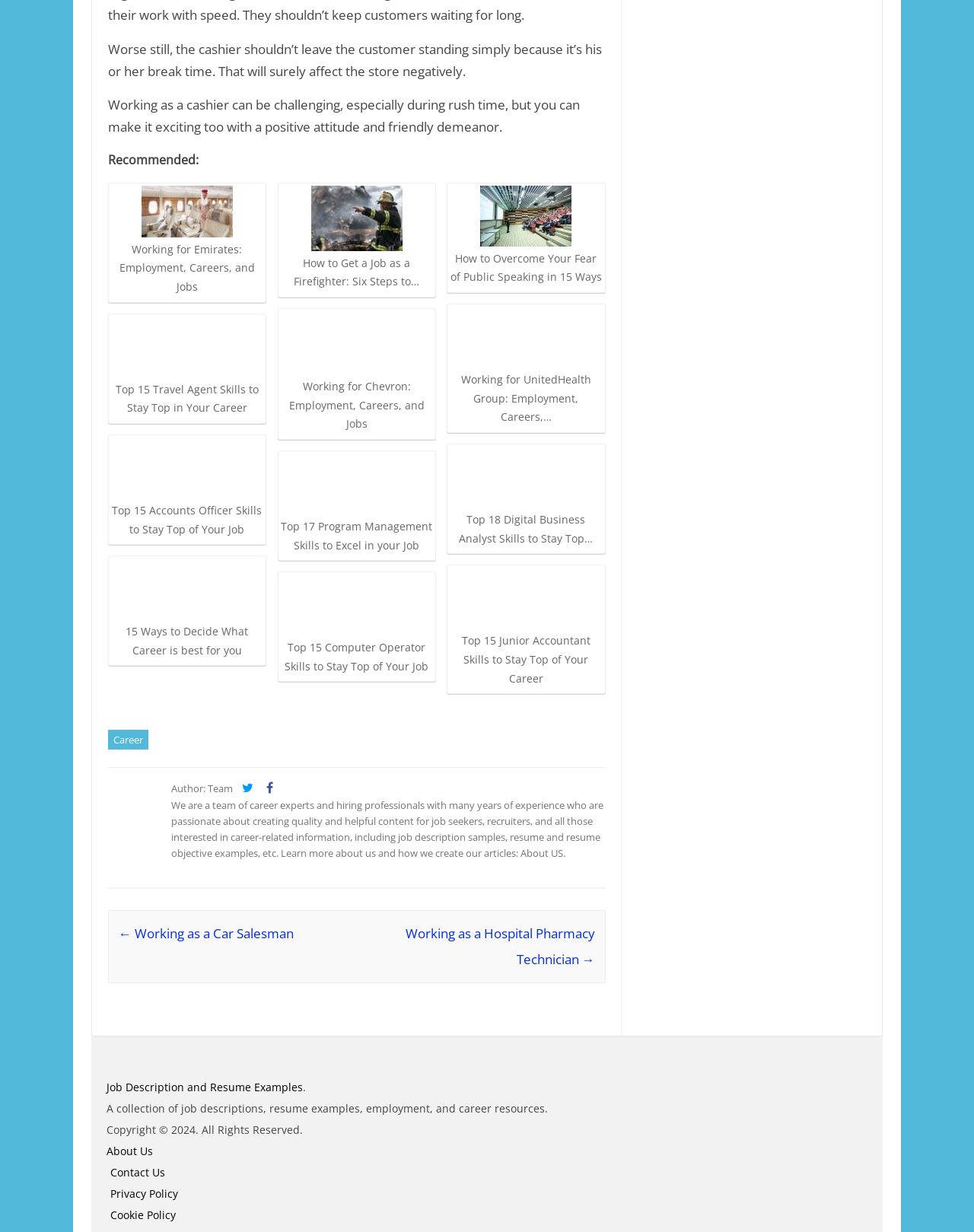Can you pinpoint the bounding box coordinates for the clickable element required for this instruction: "Explore how to overcome fear of public speaking"? The coordinates should be four float numbers between 0 and 1, i.e., [left, top, right, bottom].

[0.462, 0.151, 0.618, 0.233]